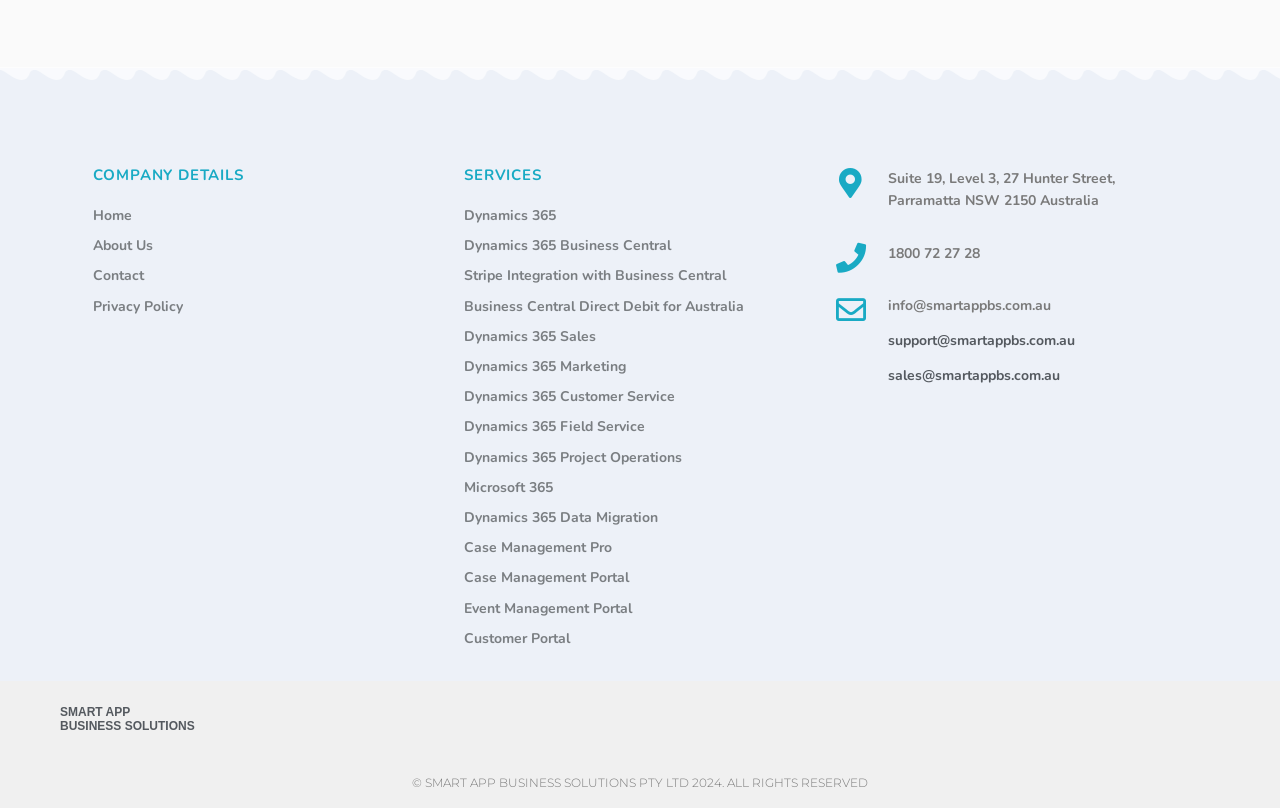Please answer the following question as detailed as possible based on the image: 
What is the phone number of the company?

I looked for the phone number of the company and found it in the heading element, which states '1800 72 27 28'.